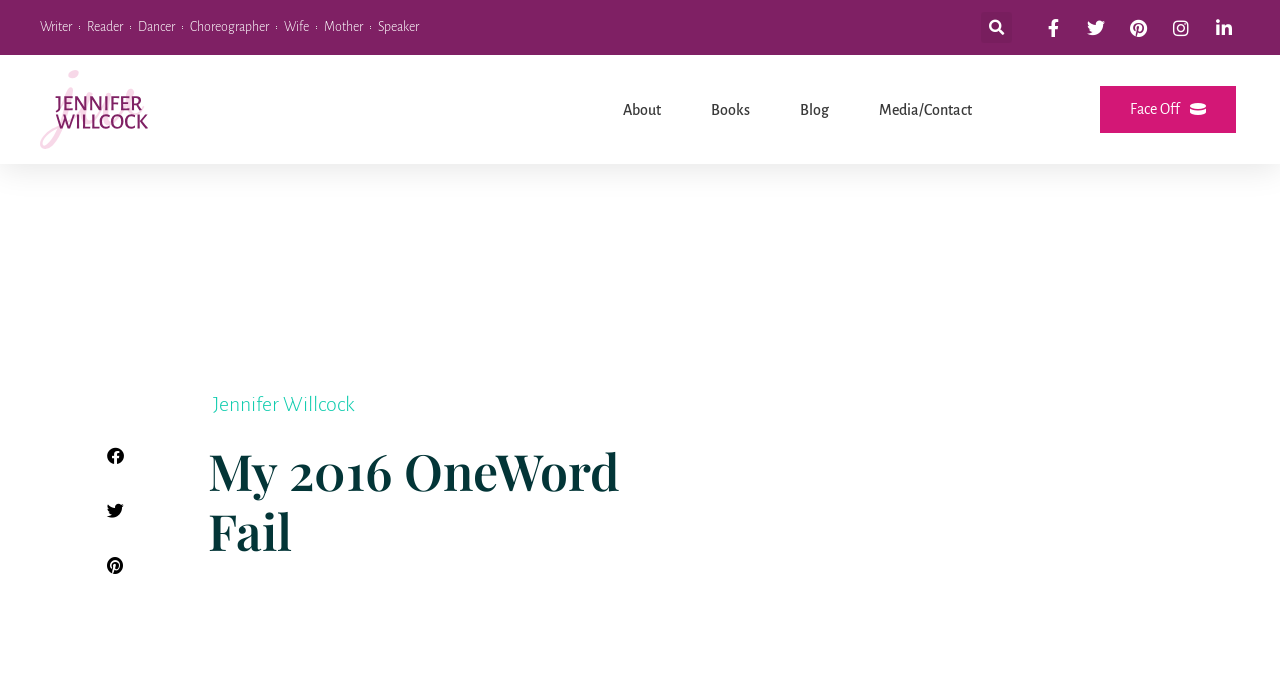Locate the bounding box coordinates of the clickable element to fulfill the following instruction: "Read Jennifer Willcock's blog". Provide the coordinates as four float numbers between 0 and 1 in the format [left, top, right, bottom].

[0.625, 0.128, 0.648, 0.196]